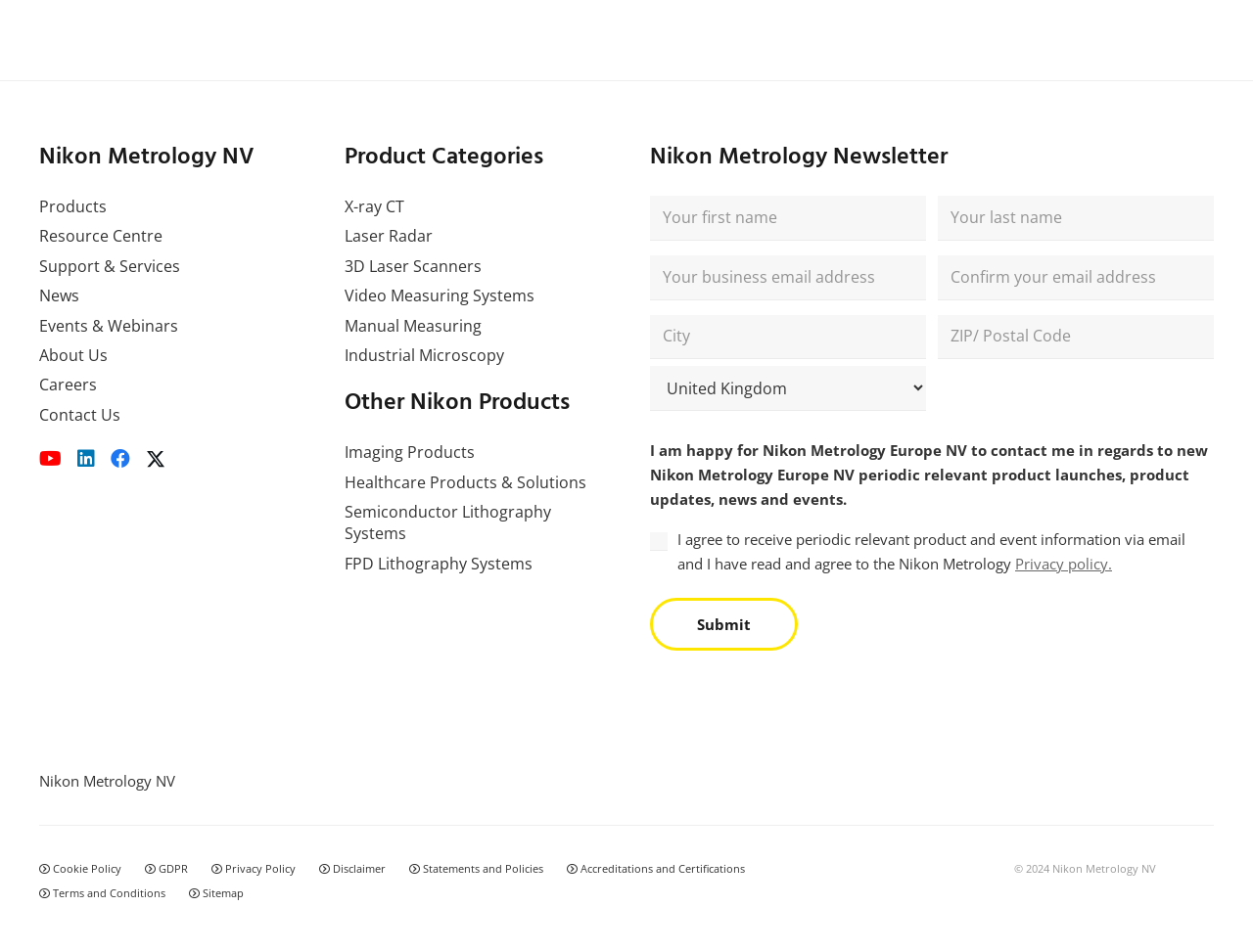Locate and provide the bounding box coordinates for the HTML element that matches this description: "Imaging Products".

[0.275, 0.464, 0.379, 0.486]